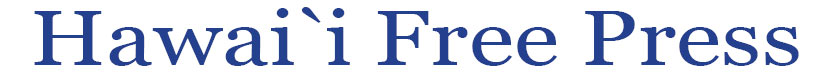Offer an in-depth caption of the image, mentioning all notable aspects.

The image features the logo of the "Hawai`i Free Press," prominently displayed in a bold and elegant font. The text is rendered in a deep blue color, conveying a sense of authority and professionalism. The logo represents the publication's commitment to providing news and insights relevant to Hawaii, covering topics such as local government, environmental issues, and cultural commentary. Positioned above the logo, the name captures the essence of the publication, reflecting its focus on fostering informed discussions within the community.